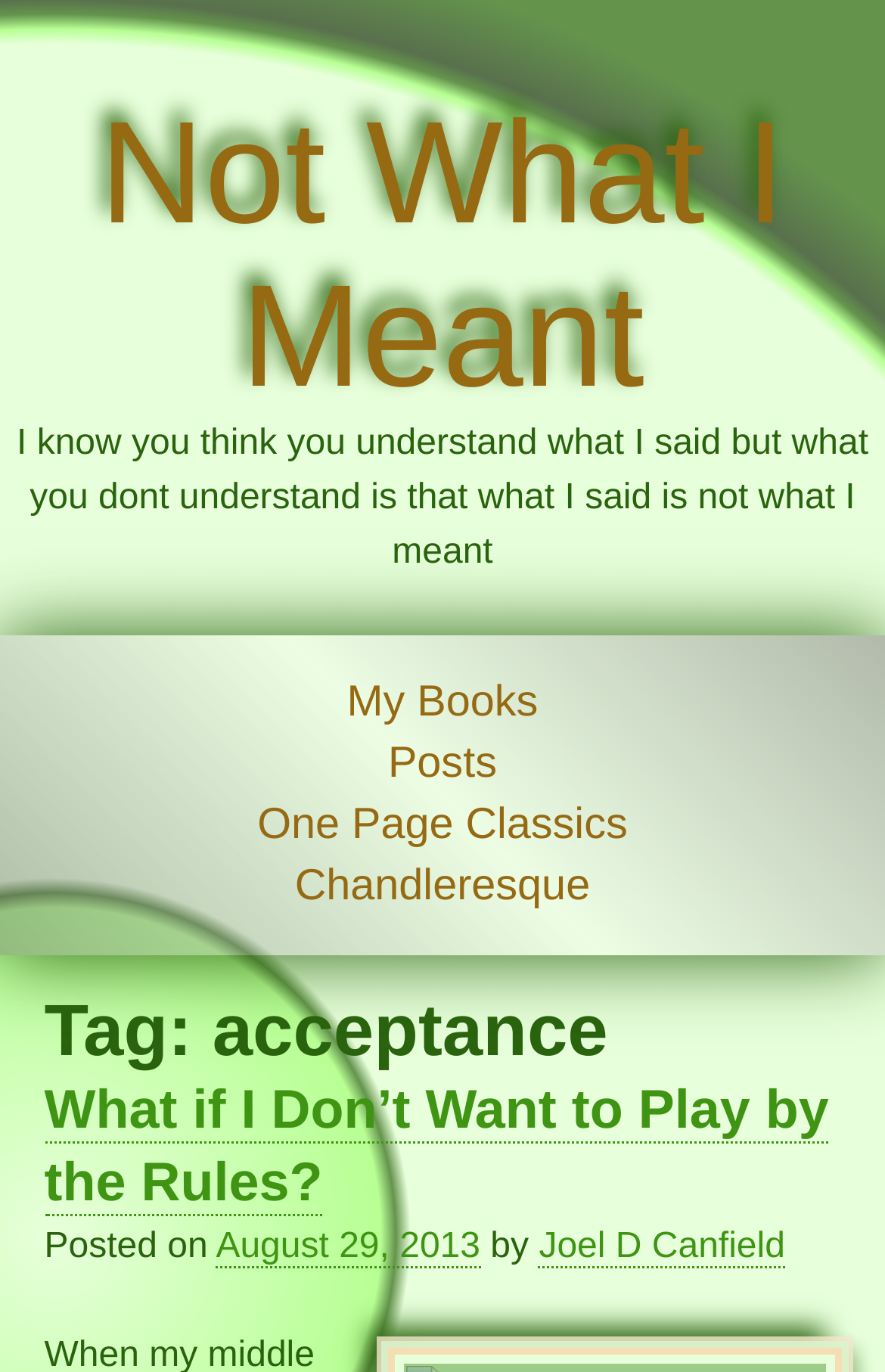Could you provide the bounding box coordinates for the portion of the screen to click to complete this instruction: "visit What if I Don’t Want to Play by the Rules?"?

[0.05, 0.787, 0.937, 0.886]